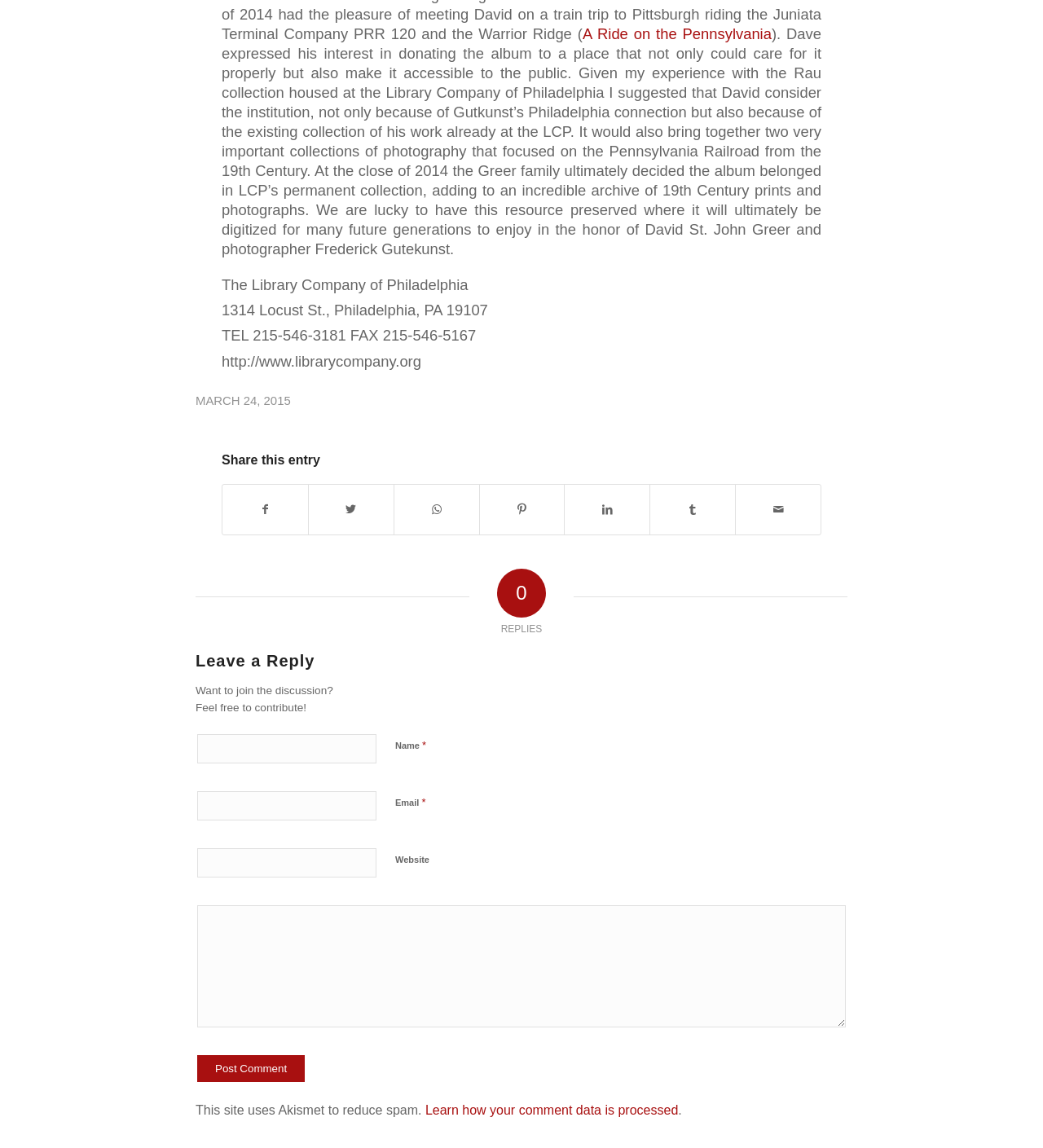Using the element description: "Share on WhatsApp", determine the bounding box coordinates for the specified UI element. The coordinates should be four float numbers between 0 and 1, [left, top, right, bottom].

[0.378, 0.422, 0.459, 0.466]